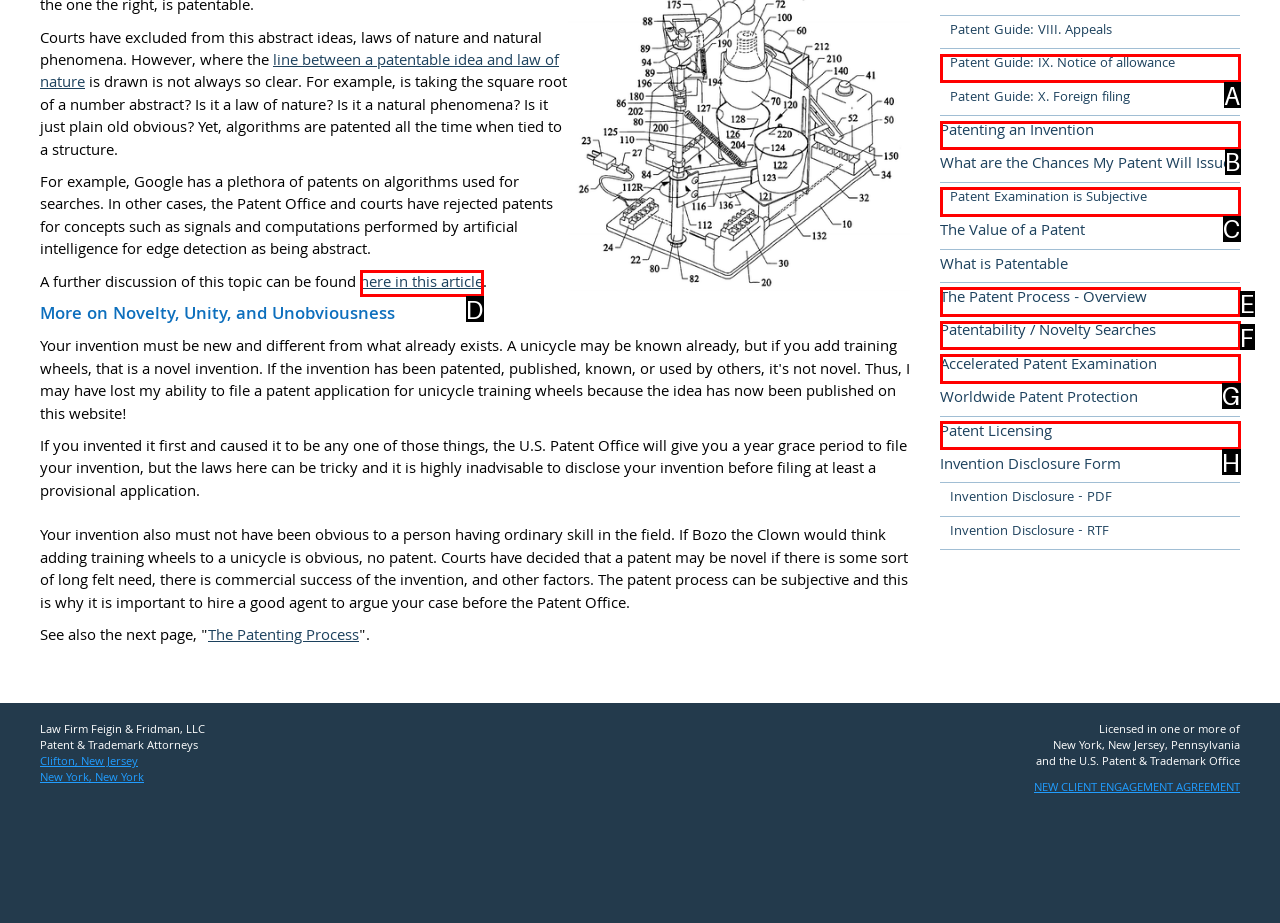Choose the option that best matches the element: Patent Licensing
Respond with the letter of the correct option.

H